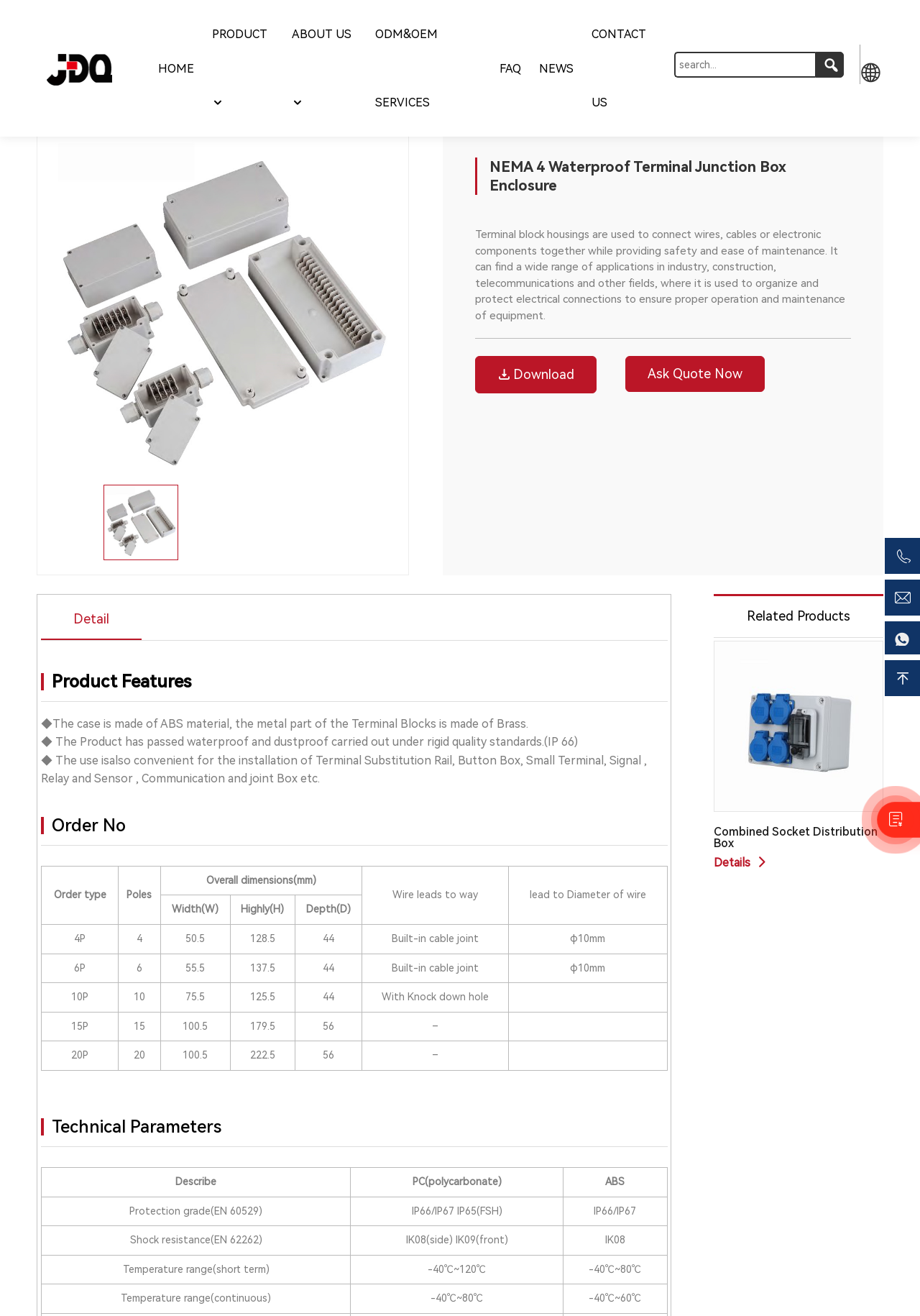Identify and provide the bounding box for the element described by: "Combined Socket Distribution Box Details".

[0.776, 0.487, 0.96, 0.66]